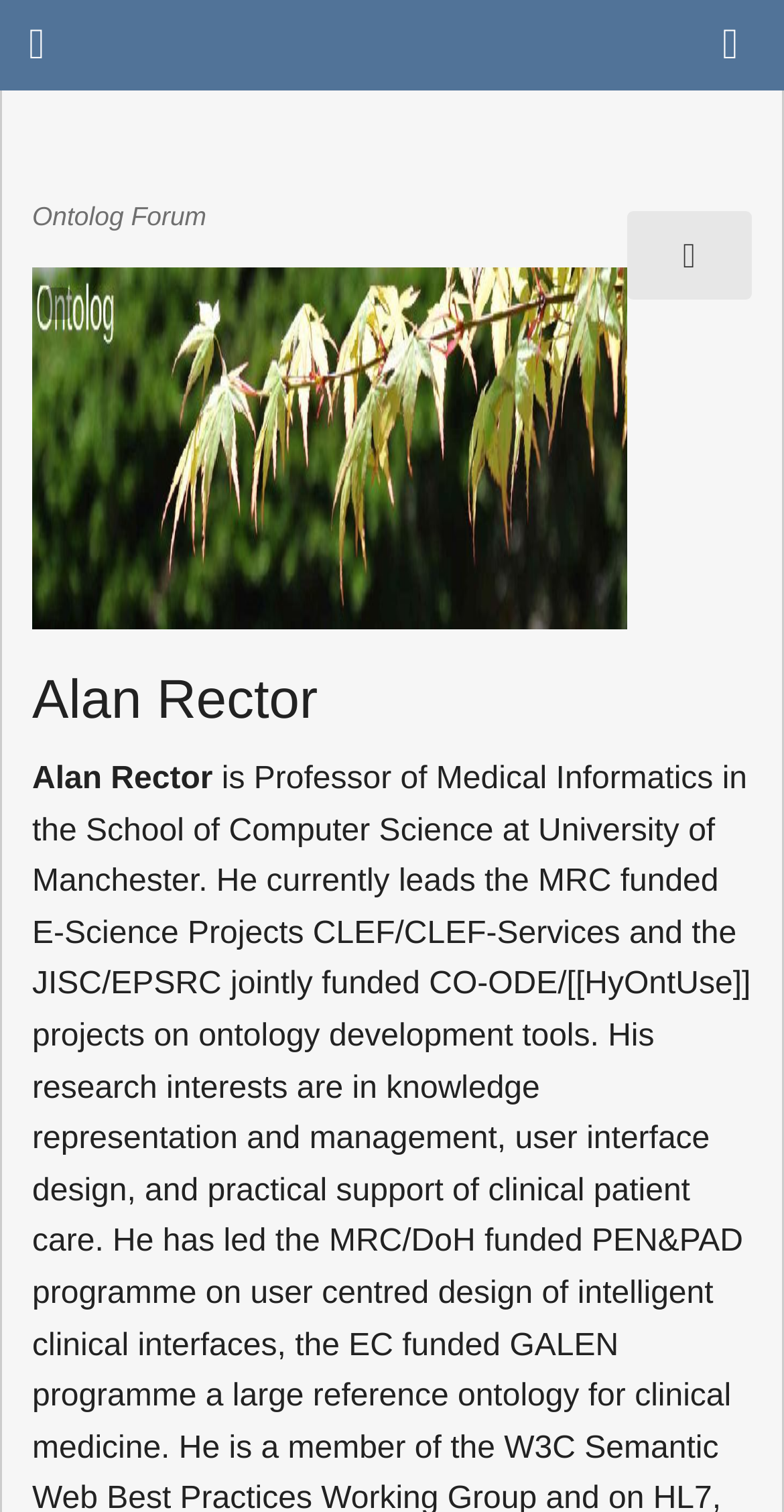Reply to the question below using a single word or brief phrase:
Is there an image on the page?

Yes